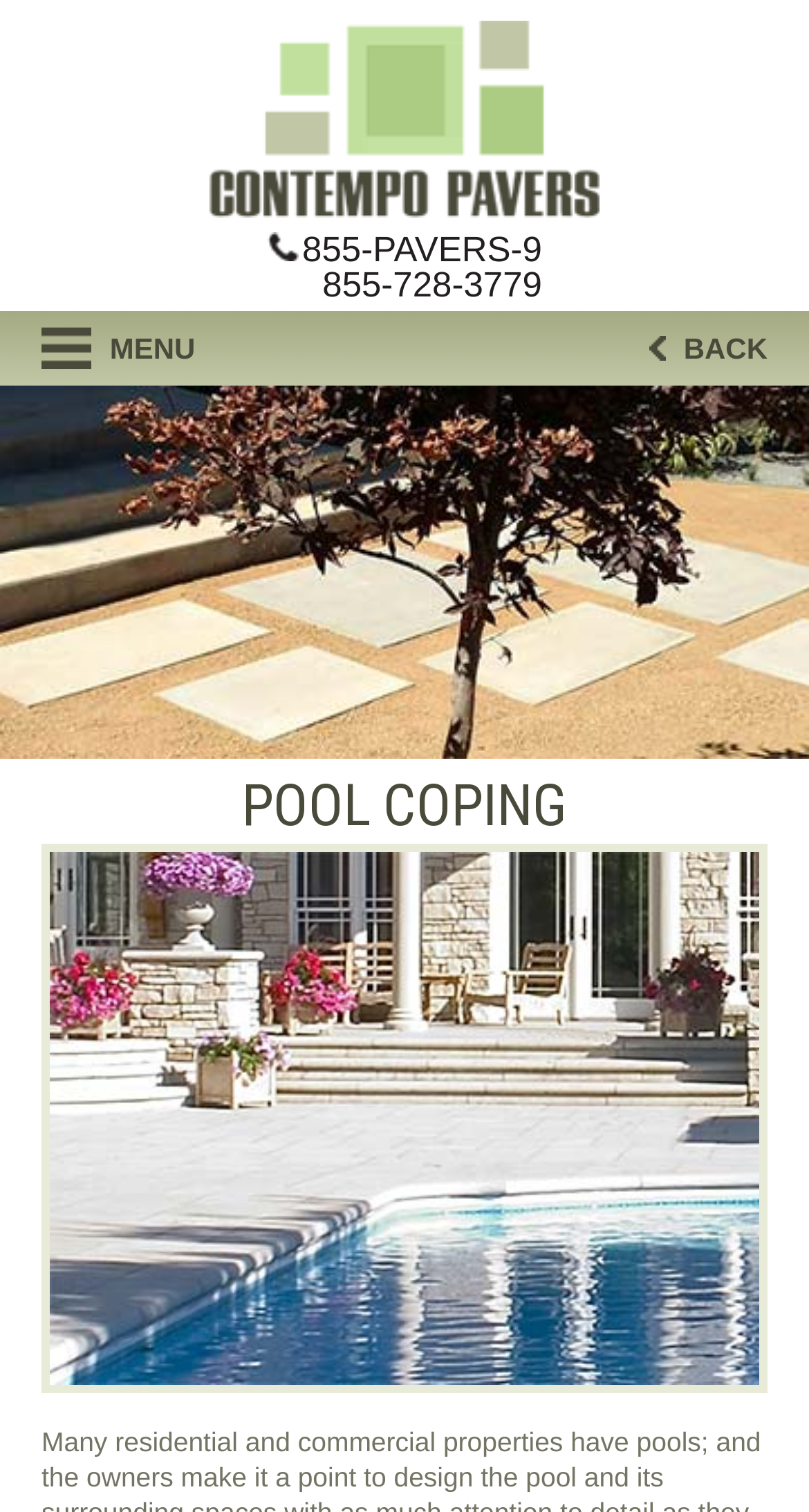Show the bounding box coordinates for the HTML element described as: "parent_node: 855-PAVERS-9".

[0.259, 0.128, 0.741, 0.148]